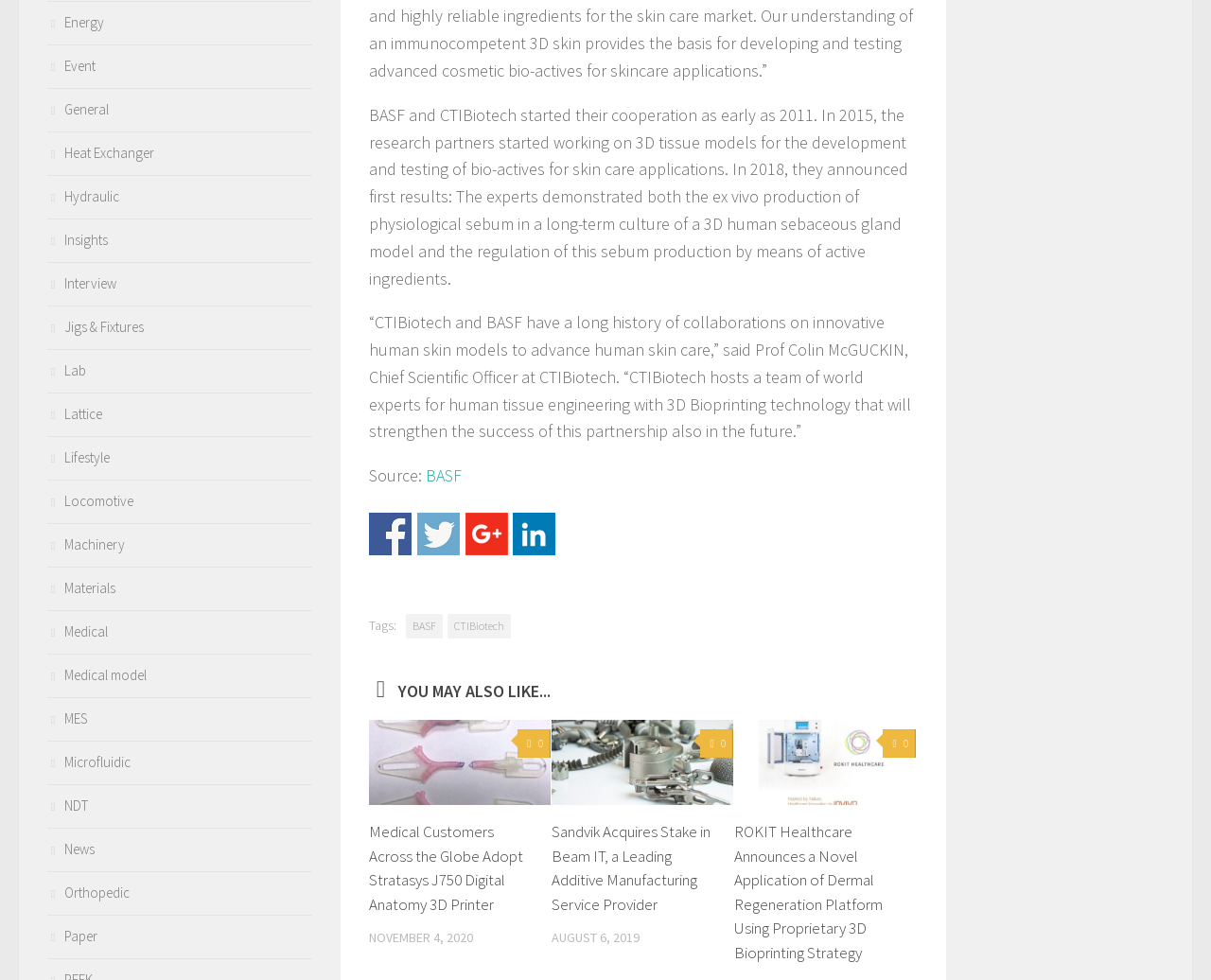Find the bounding box coordinates of the clickable area required to complete the following action: "Read the article 'Medical Customers Across the Globe Adopt Stratasys J750 Digital Anatomy 3D Printer'".

[0.305, 0.734, 0.456, 0.822]